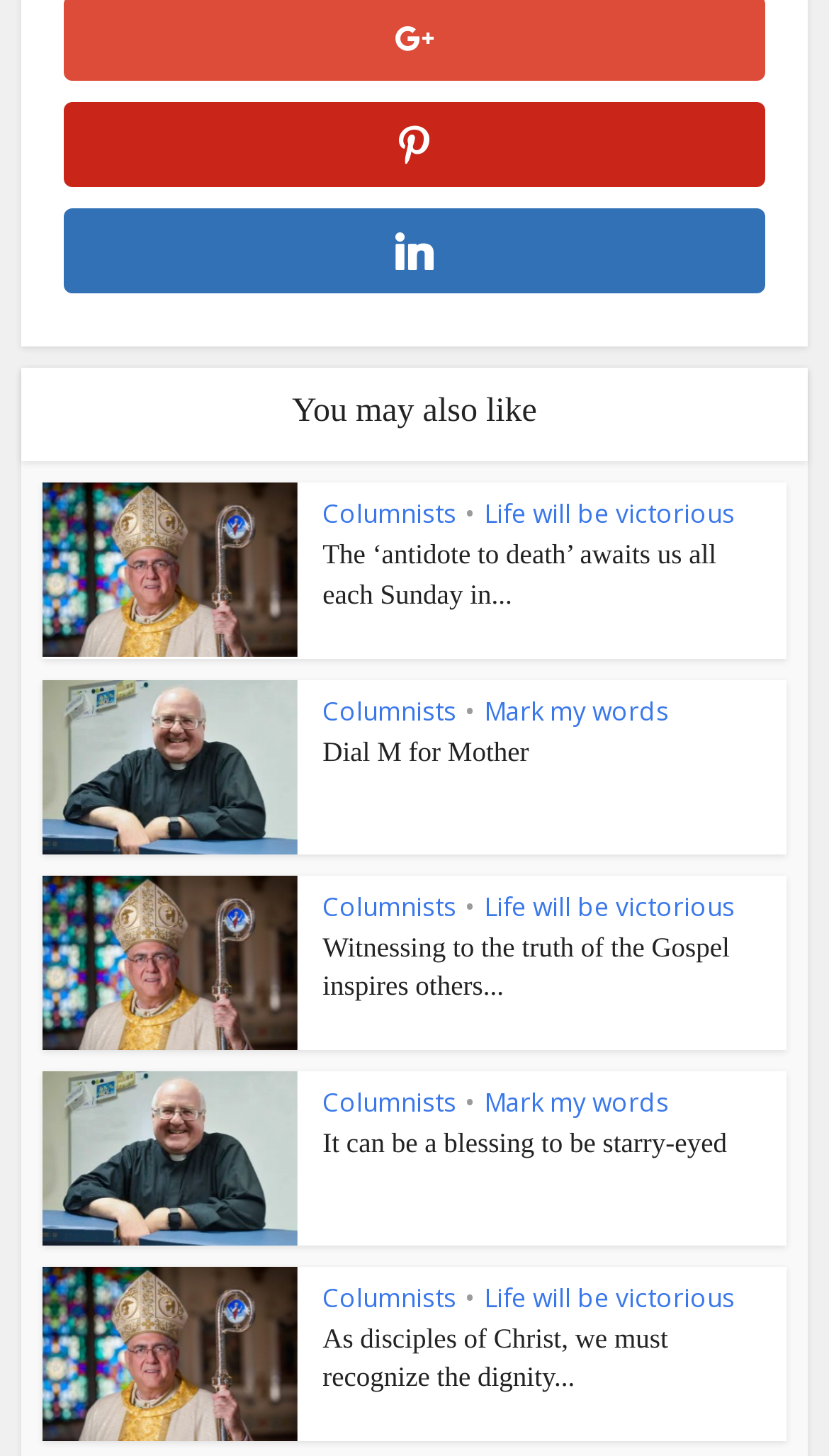Identify the bounding box coordinates for the region to click in order to carry out this instruction: "View 'Life will be victorious'". Provide the coordinates using four float numbers between 0 and 1, formatted as [left, top, right, bottom].

[0.584, 0.341, 0.887, 0.366]